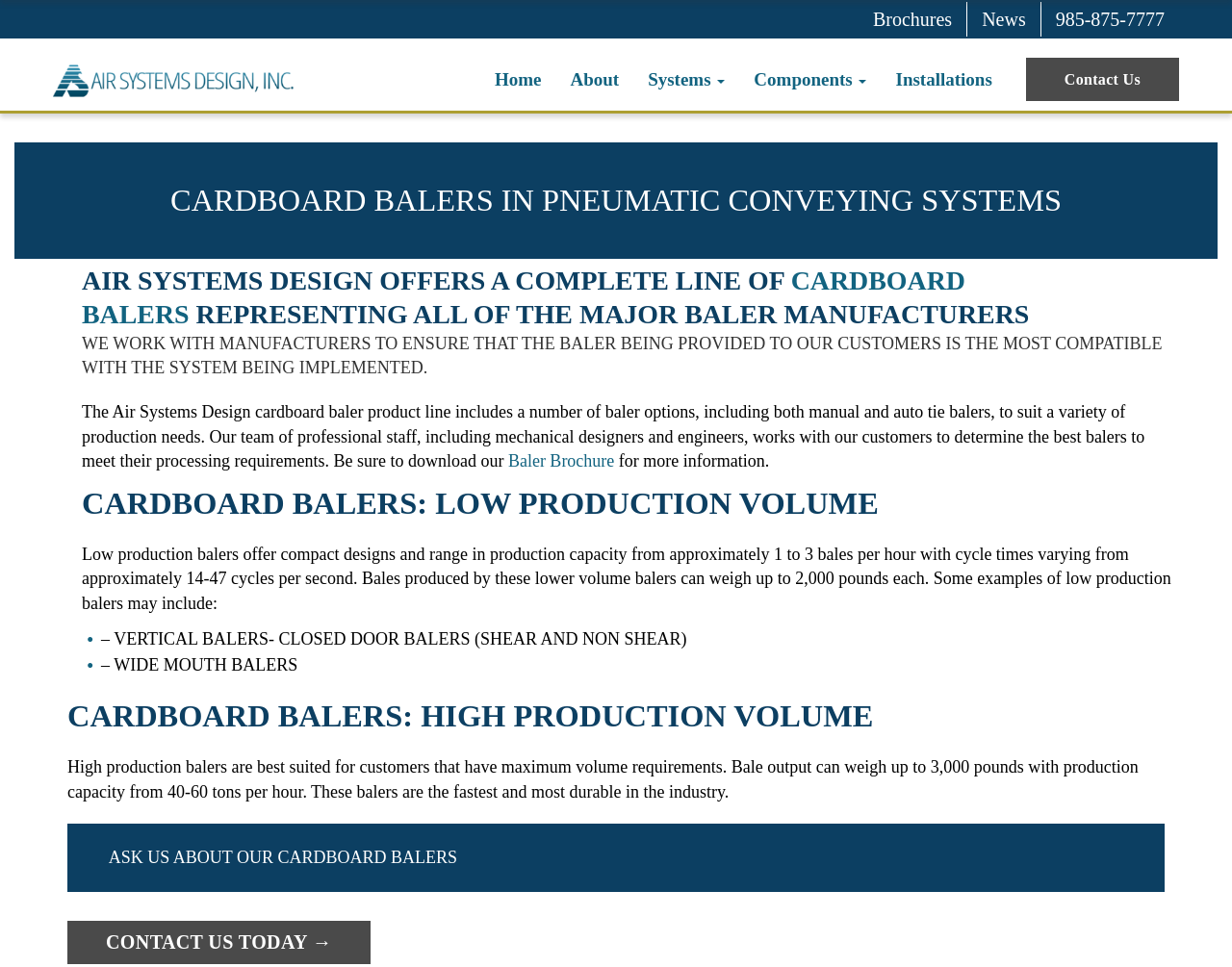From the element description: "Baler Brochure", extract the bounding box coordinates of the UI element. The coordinates should be expressed as four float numbers between 0 and 1, in the order [left, top, right, bottom].

[0.412, 0.467, 0.499, 0.487]